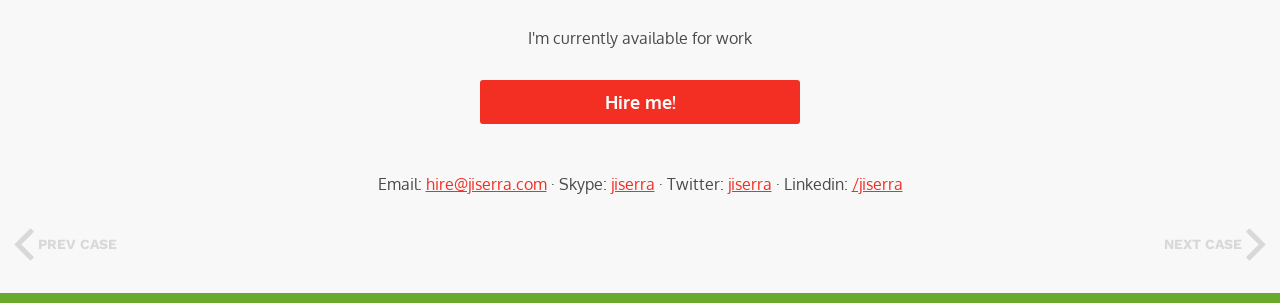Determine the bounding box of the UI component based on this description: "hire@jiserra.com". The bounding box coordinates should be four float values between 0 and 1, i.e., [left, top, right, bottom].

[0.332, 0.573, 0.427, 0.639]